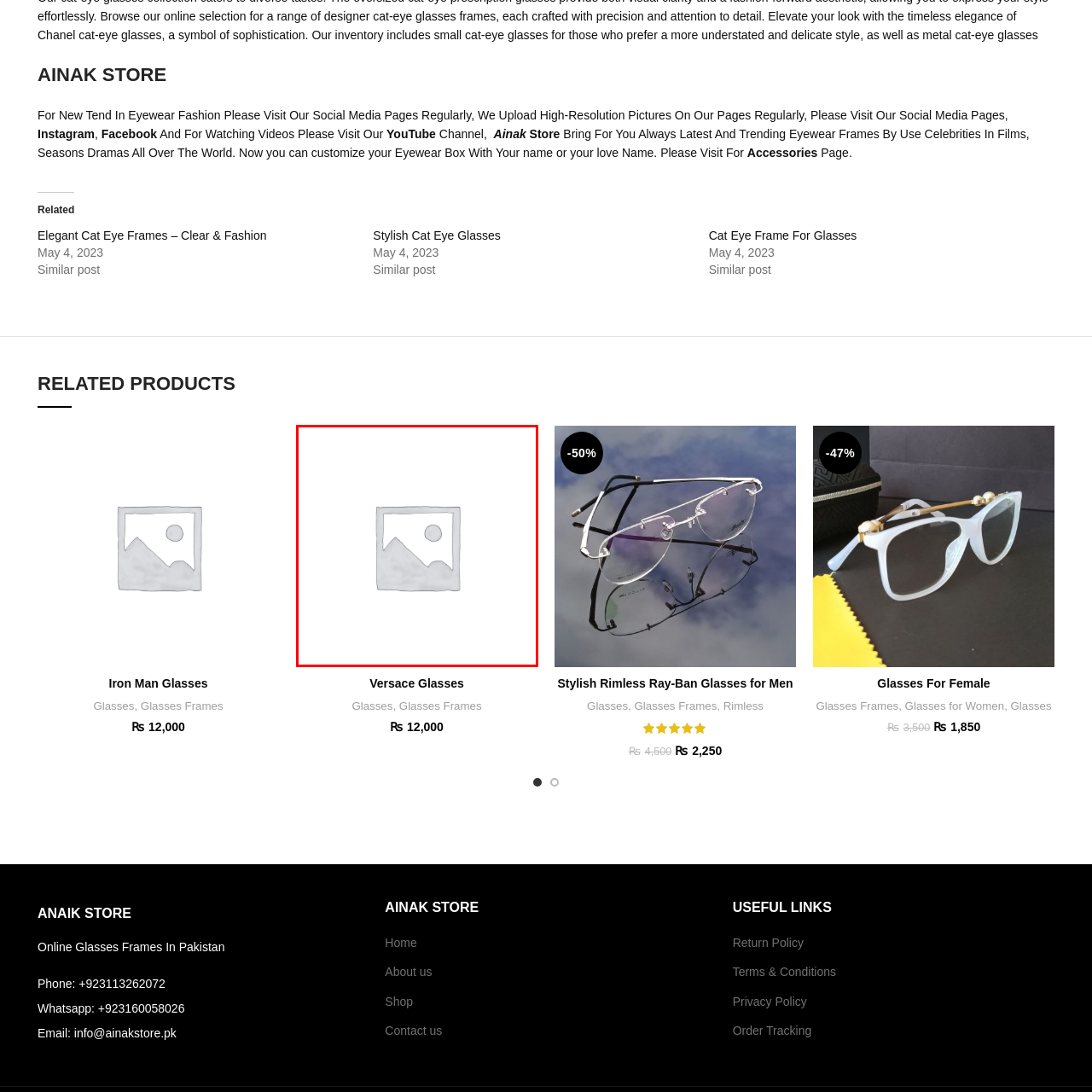Look at the image inside the red box and answer the question with a single word or phrase:
Why is the placeholder graphic used in the 'RELATED PRODUCTS' section?

When the actual product image isn't available